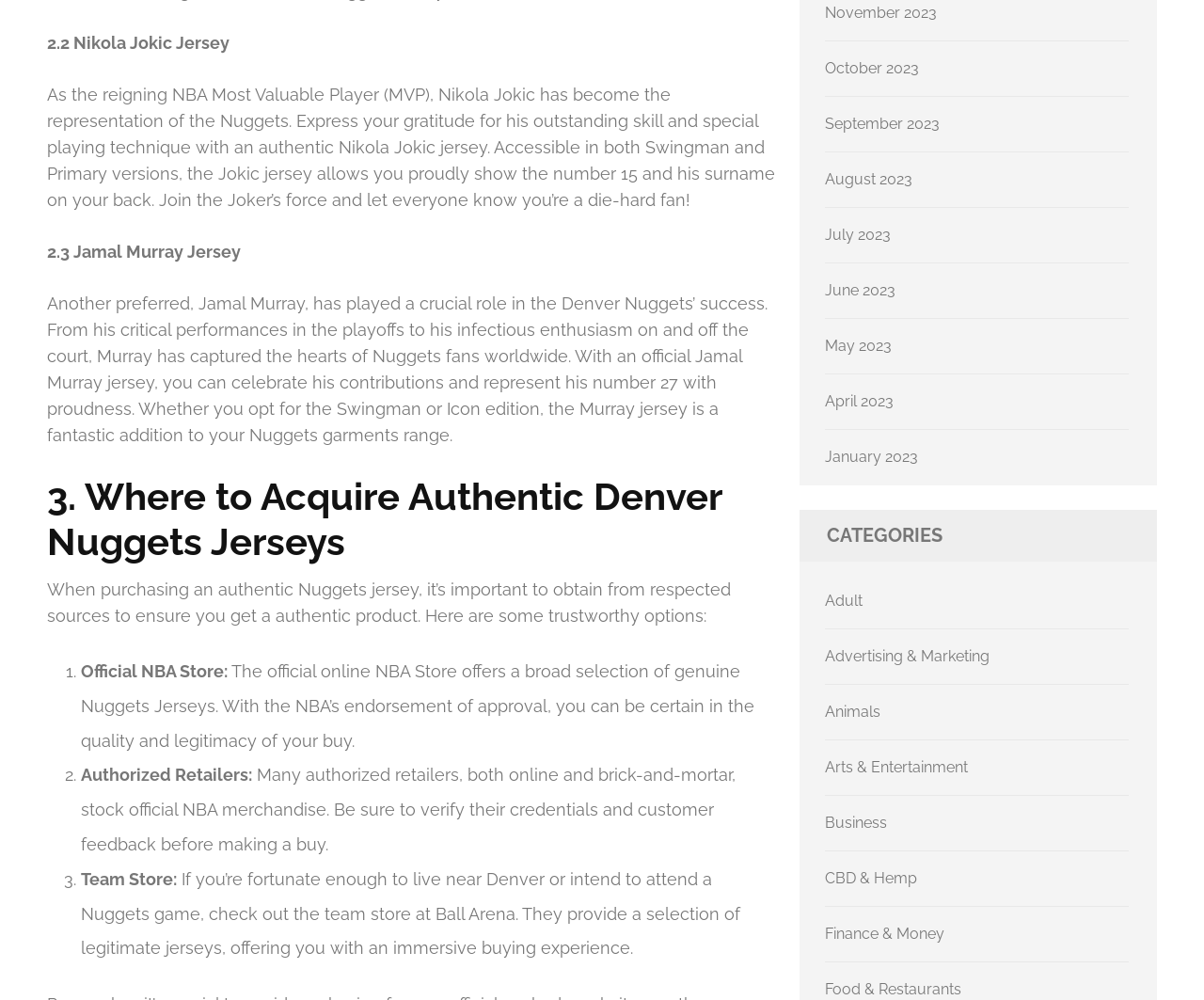What is the name of the NBA player with jersey number 15?
Respond to the question with a well-detailed and thorough answer.

Based on the webpage content, specifically the StaticText element with the text '2.2 Nikola Jokic Jersey', we can infer that the NBA player with jersey number 15 is Nikola Jokic.